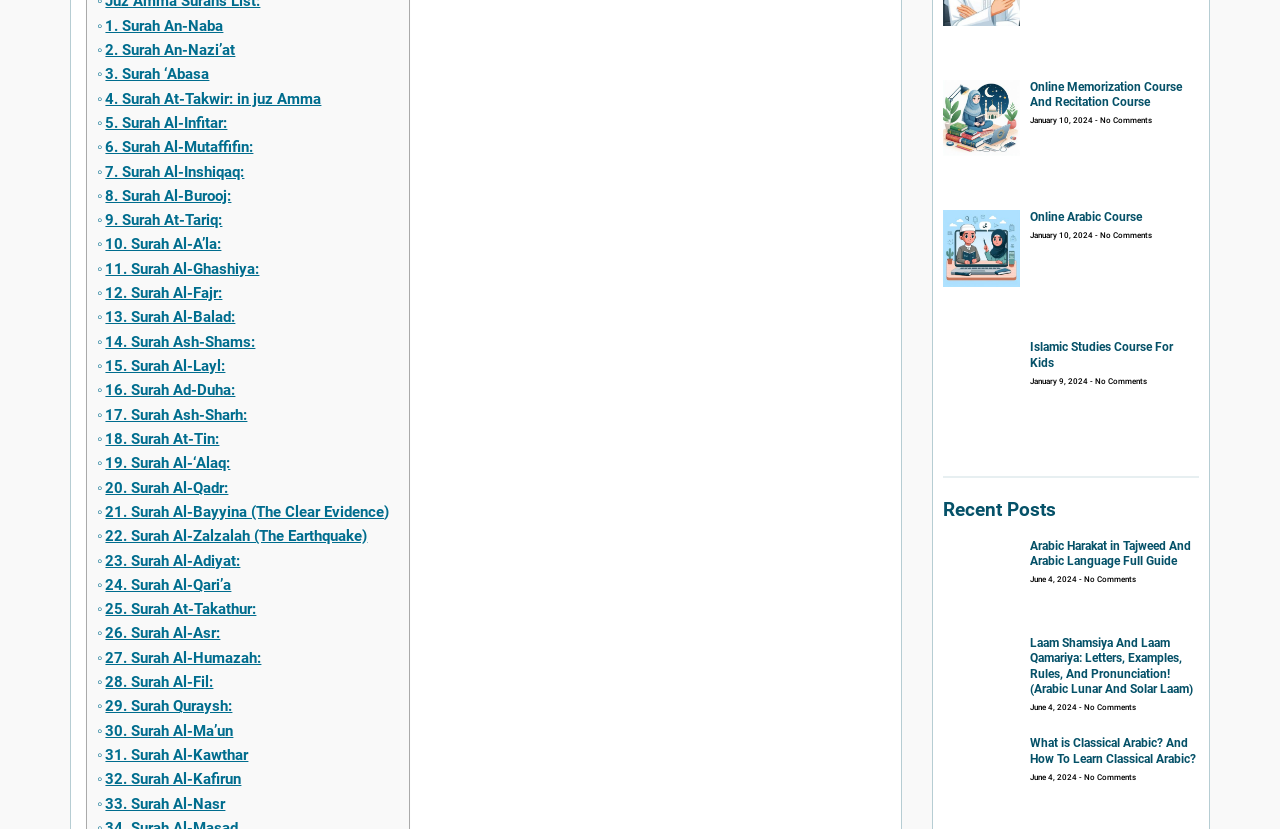Provide a short answer using a single word or phrase for the following question: 
What is the main topic of this webpage?

Quran and Arabic studies